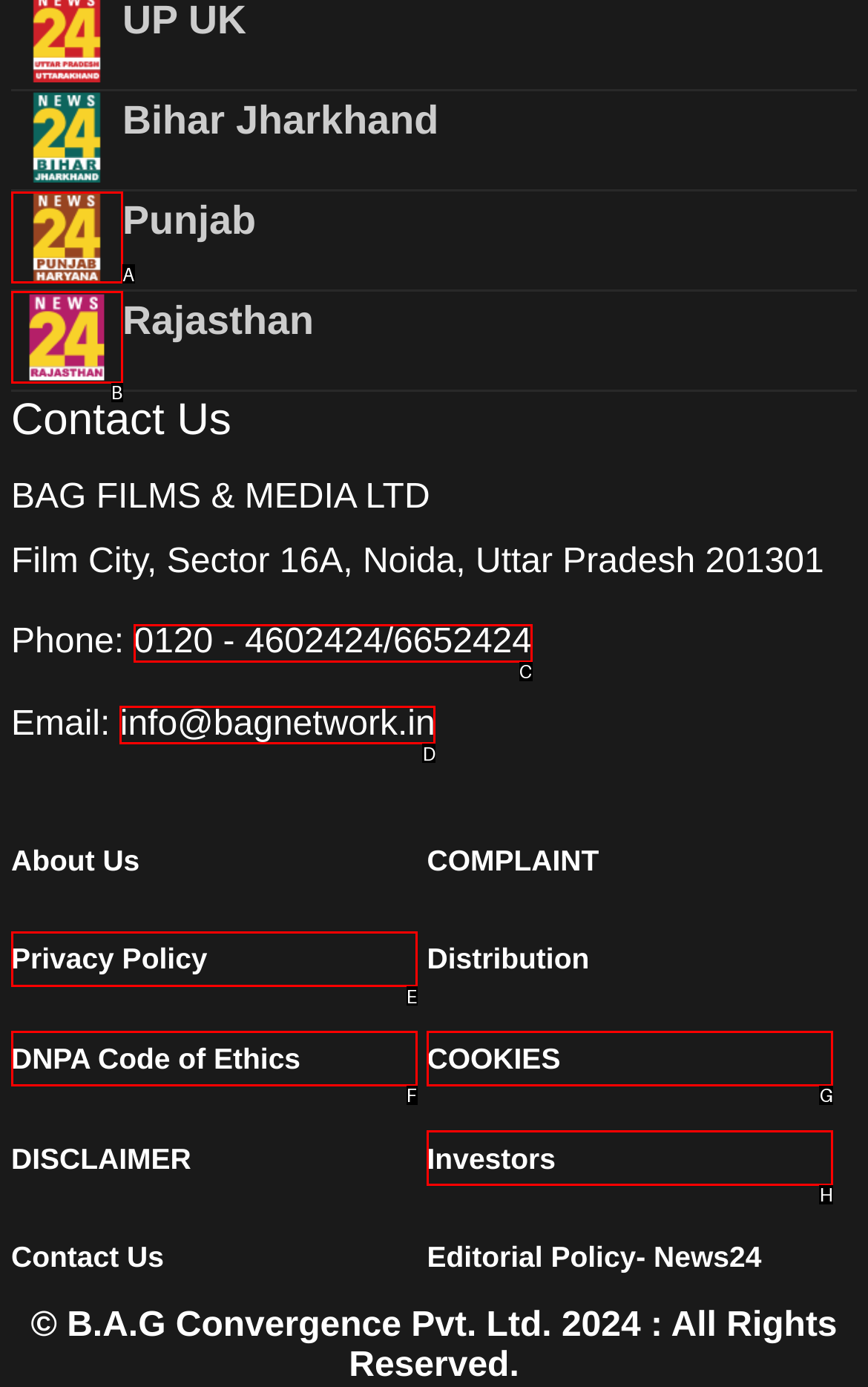Match the HTML element to the given description: DNPA Code of Ethics
Indicate the option by its letter.

F